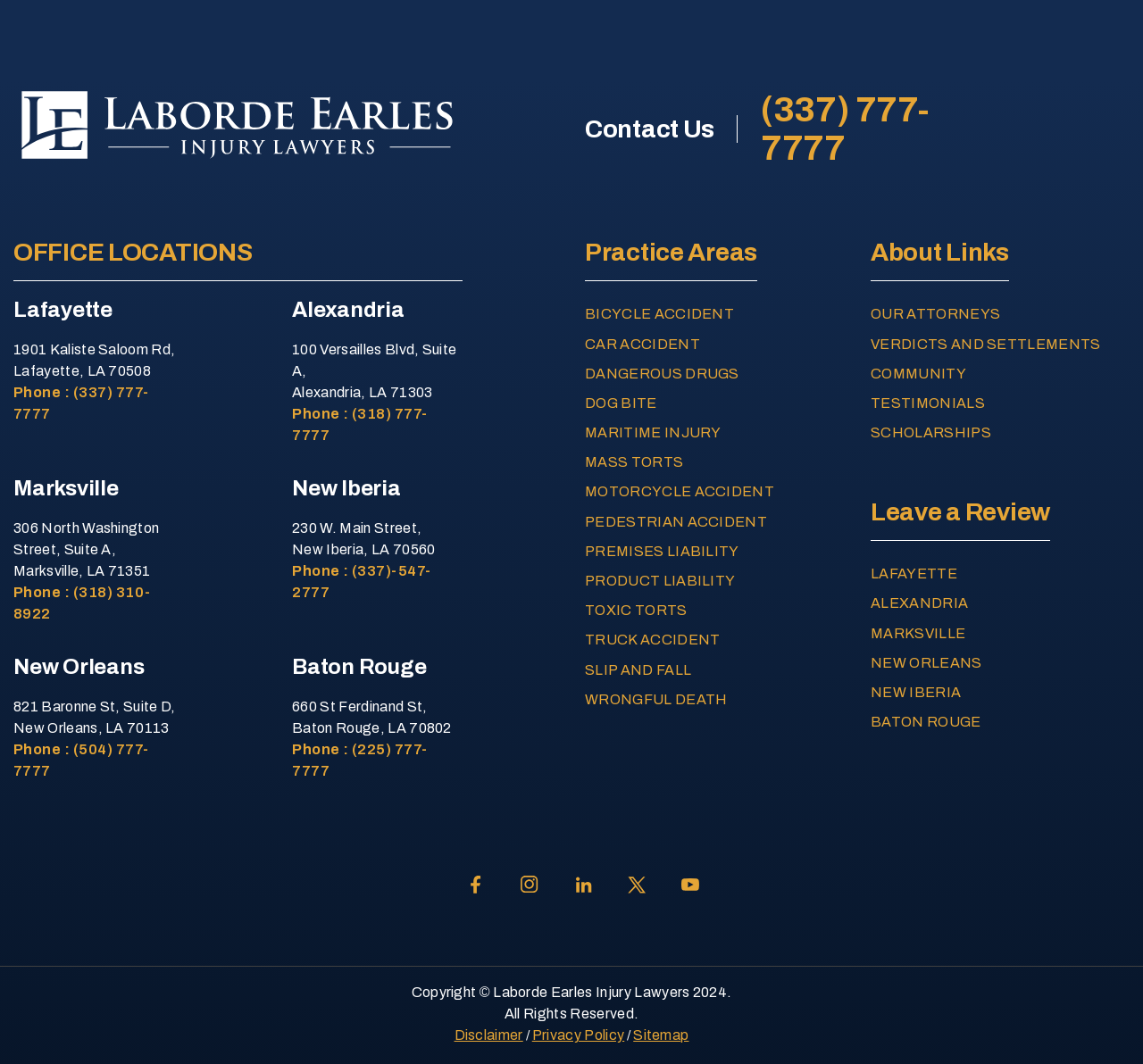What is the practice area listed after 'CAR ACCIDENT'?
Give a single word or phrase as your answer by examining the image.

DANGEROUS DRUGS